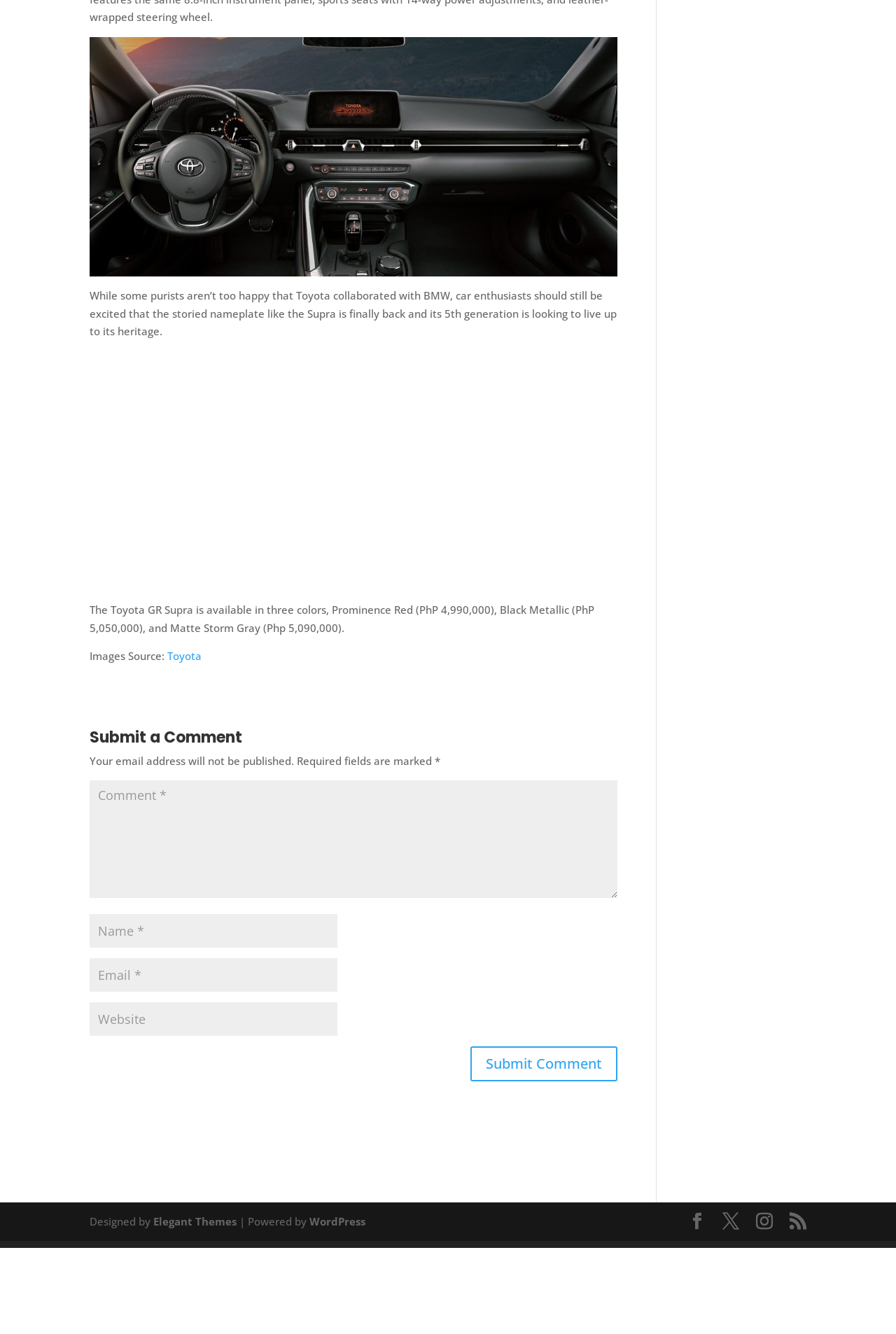Please determine the bounding box coordinates for the element that should be clicked to follow these instructions: "Type your email address".

[0.1, 0.718, 0.377, 0.743]